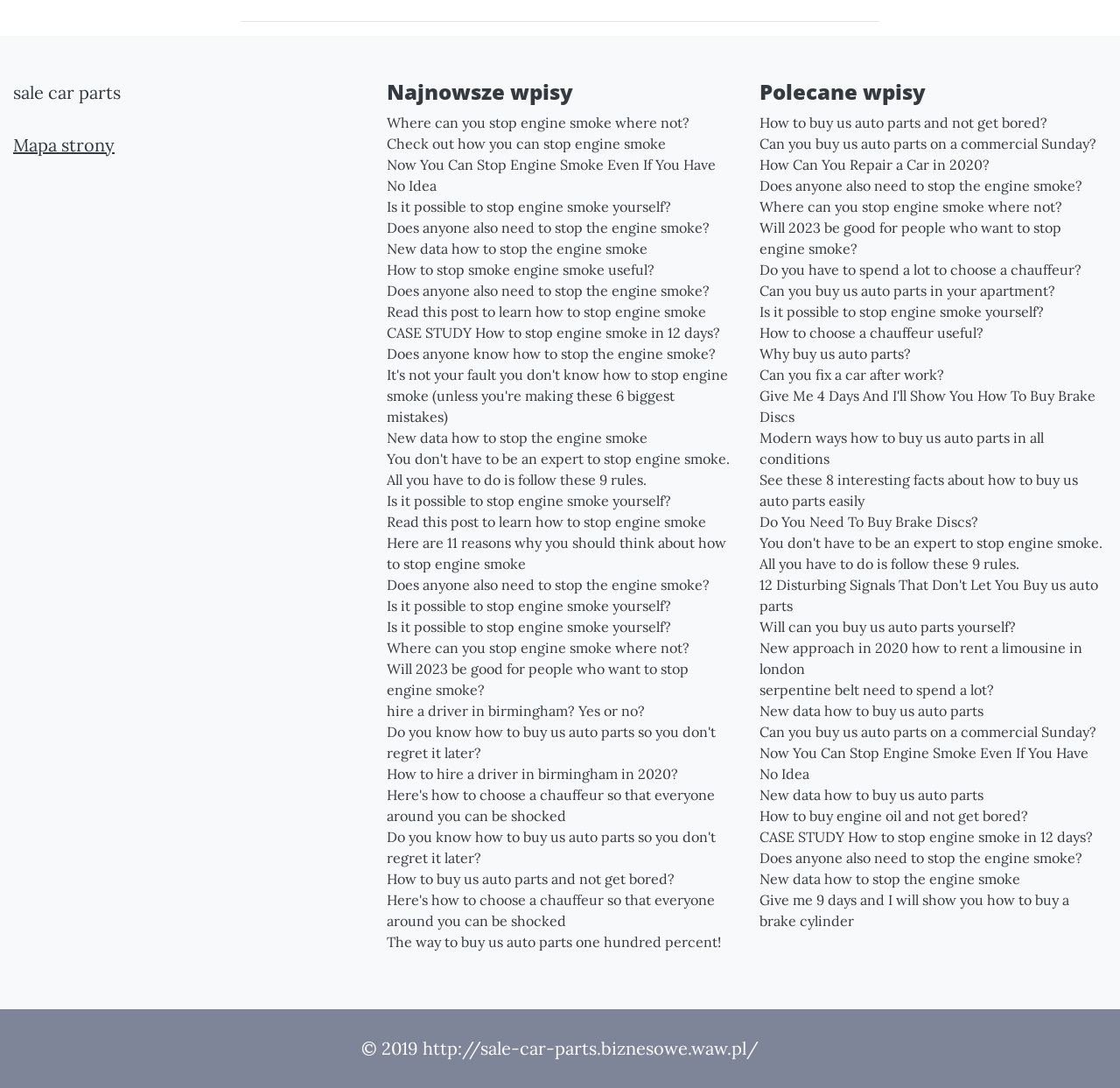Please locate the UI element described by "Why buy us auto parts?" and provide its bounding box coordinates.

[0.678, 0.315, 0.988, 0.334]